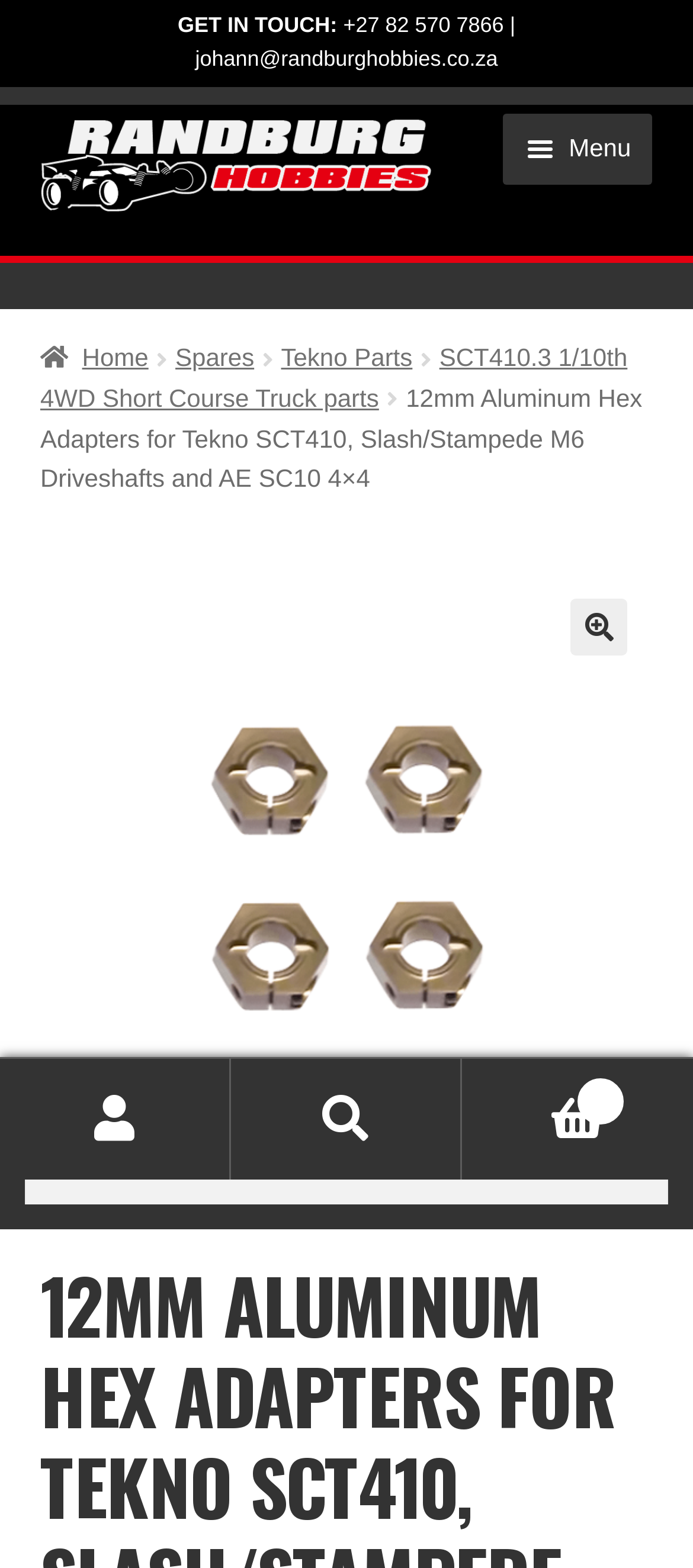Determine the bounding box coordinates of the region I should click to achieve the following instruction: "Navigate to 'HOME' page". Ensure the bounding box coordinates are four float numbers between 0 and 1, i.e., [left, top, right, bottom].

[0.058, 0.145, 0.942, 0.197]